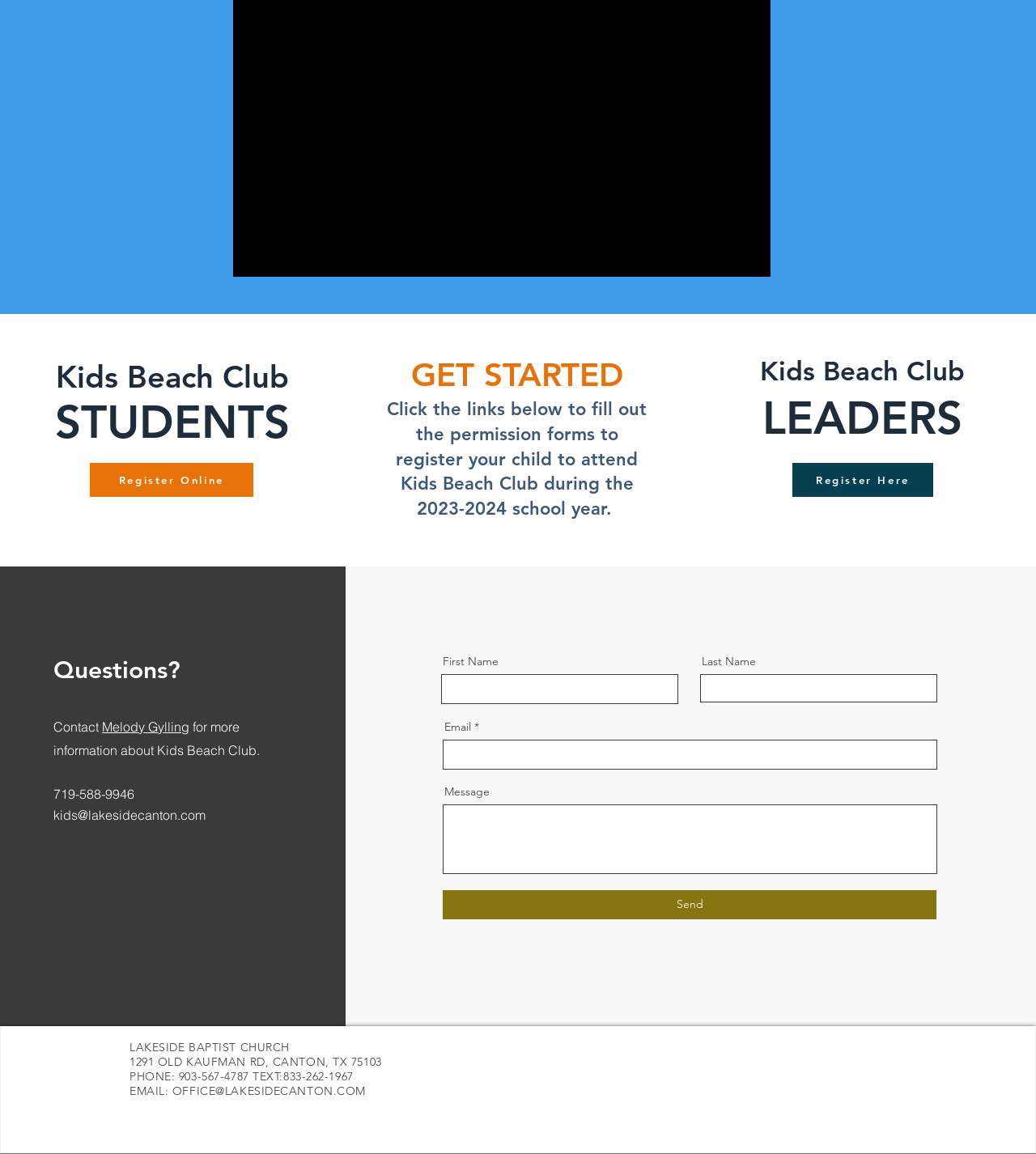How can I contact Melody Gylling?
Use the information from the screenshot to give a comprehensive response to the question.

I found the answer by looking at the section that says 'Questions?' and finding the link to Melody Gylling's contact information, as well as the phone number listed below.